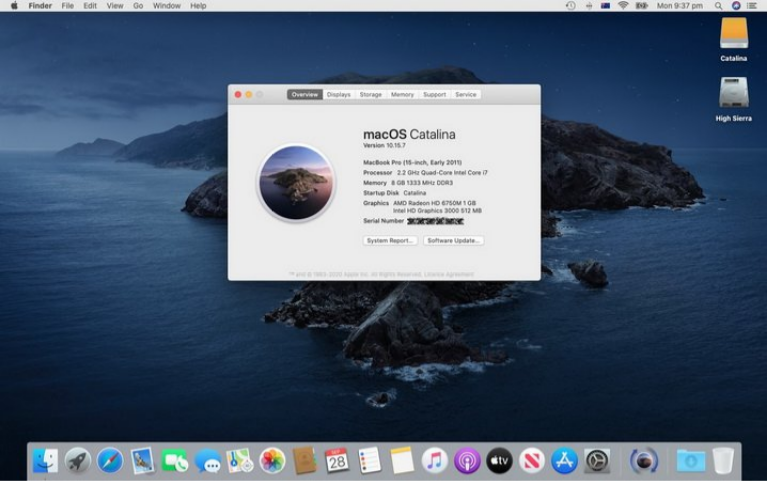How much video memory does the graphics card have?
Please give a well-detailed answer to the question.

I found this information in the caption, which states that the AMD Radeon Pro 560X graphics card has 4 GB of video memory.